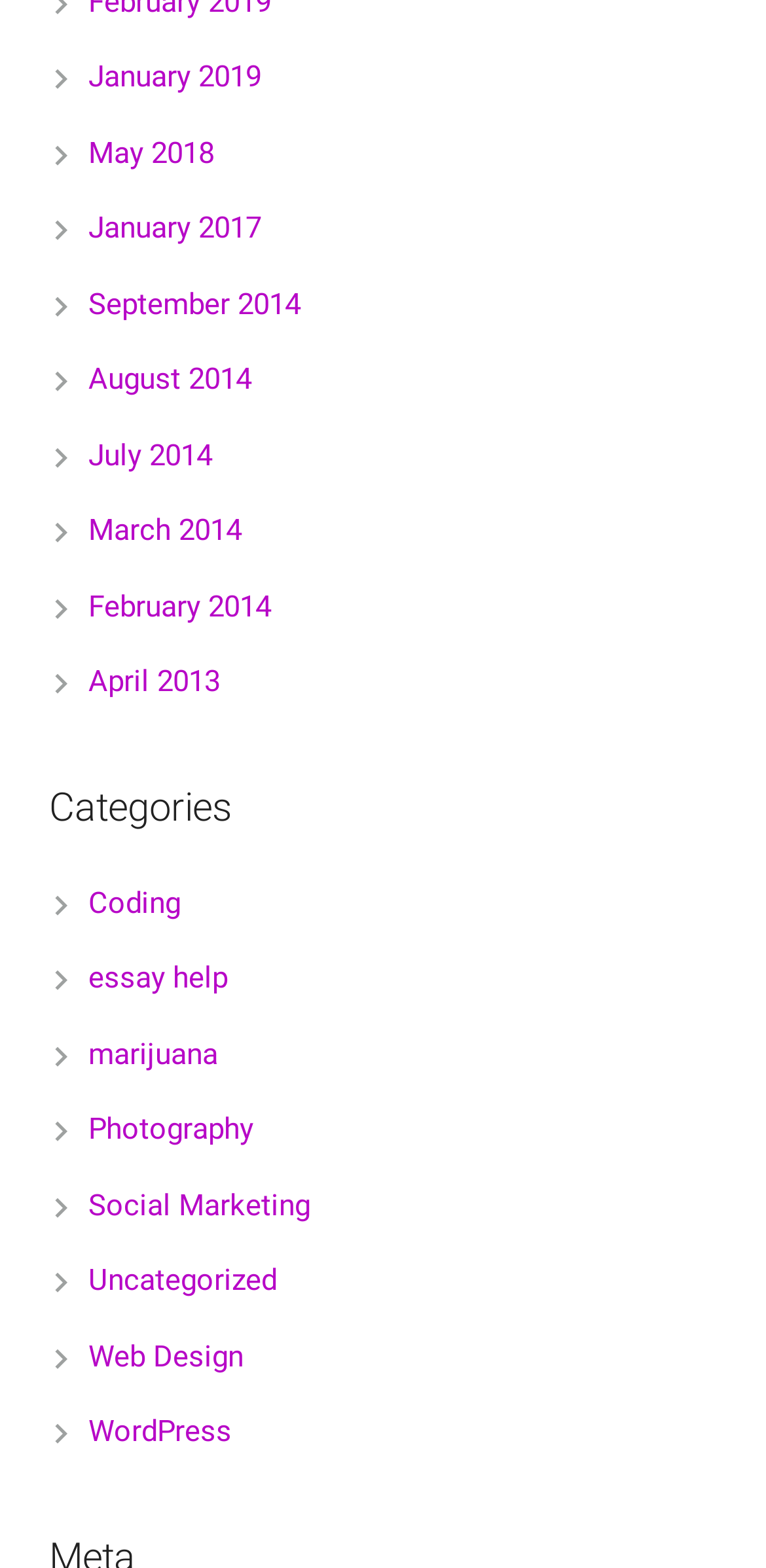How many links are there in total?
Using the image, elaborate on the answer with as much detail as possible.

I counted the total number of links on the webpage, including the links under the 'Categories' heading and the links listing months, and there are 19 links in total.